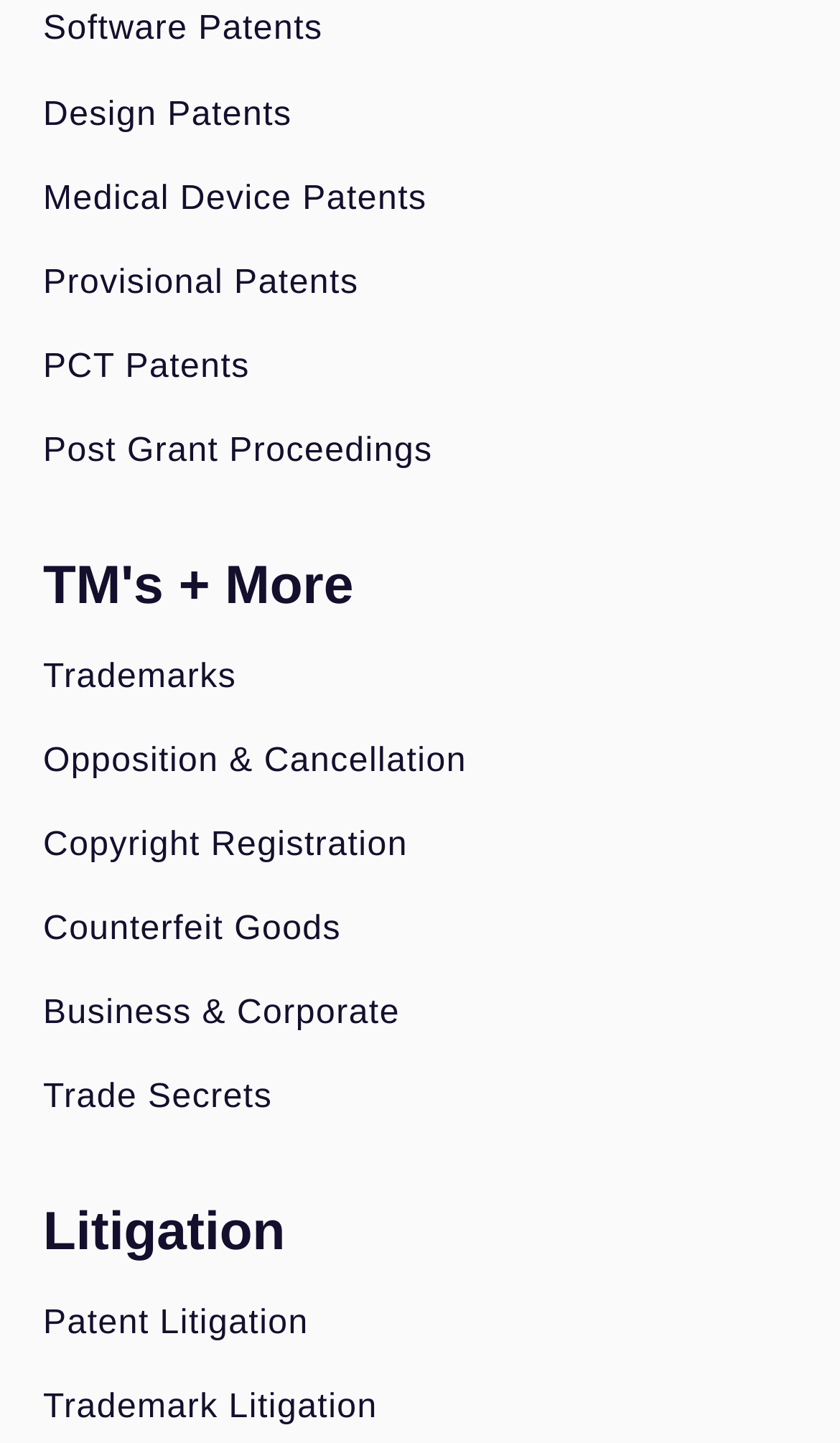Specify the bounding box coordinates of the area that needs to be clicked to achieve the following instruction: "Check Copyright Registration".

[0.051, 0.572, 0.949, 0.6]